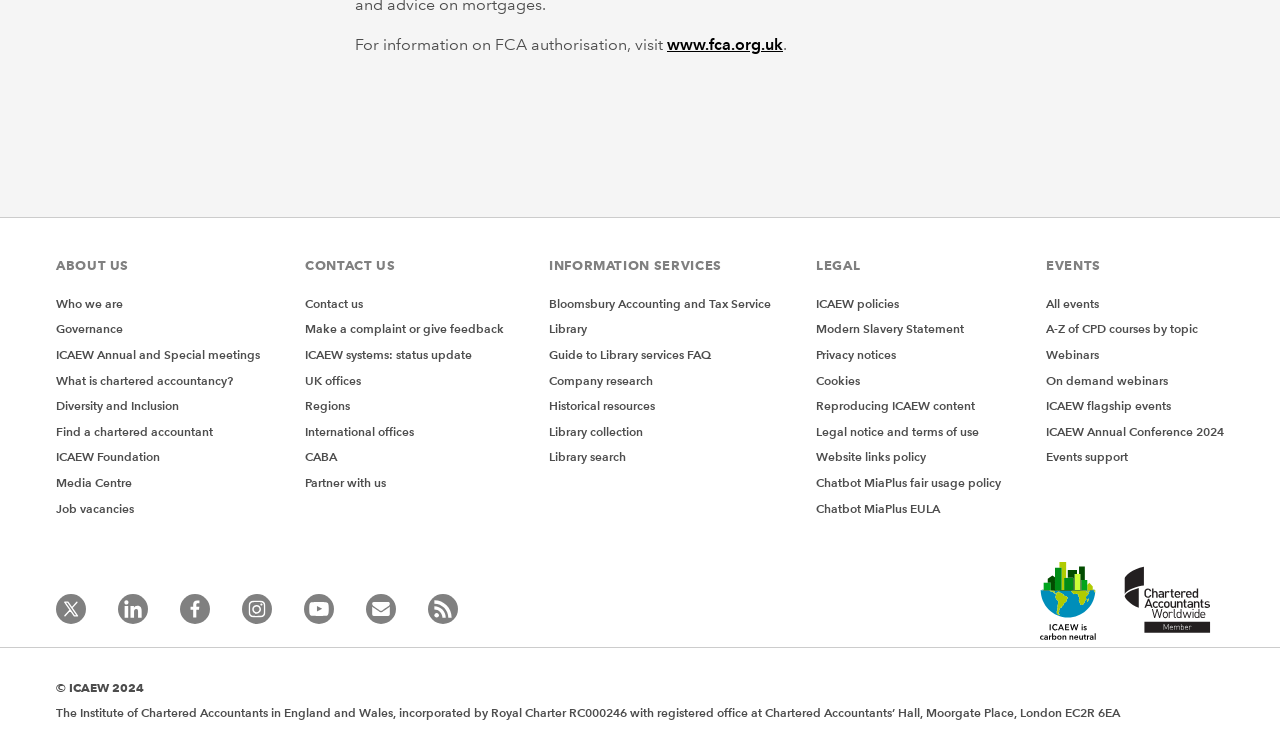Determine the bounding box coordinates of the clickable region to carry out the instruction: "Visit the FCA website".

[0.521, 0.047, 0.612, 0.072]